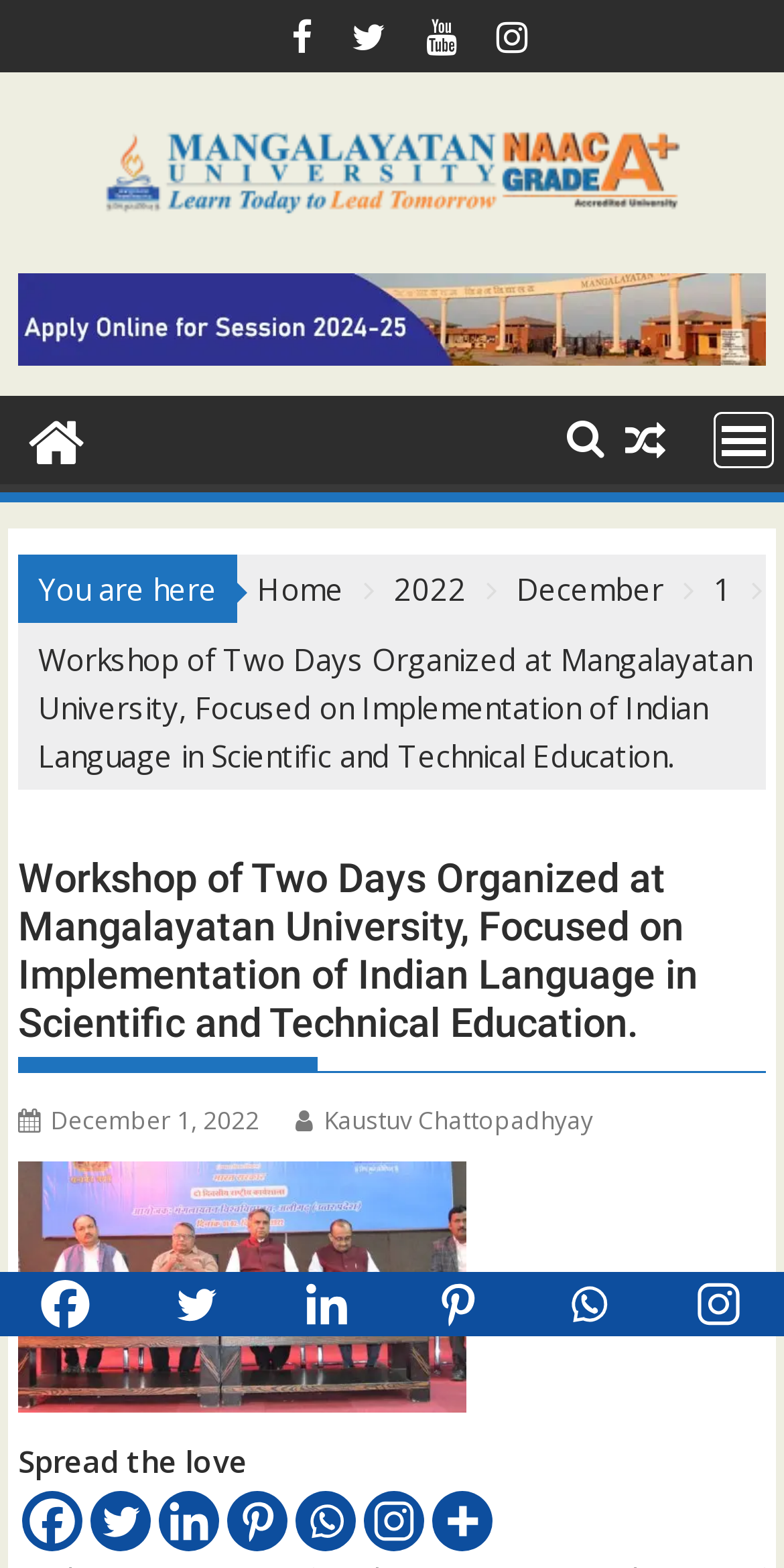Please identify the bounding box coordinates of where to click in order to follow the instruction: "Open the menu".

[0.91, 0.263, 0.987, 0.299]